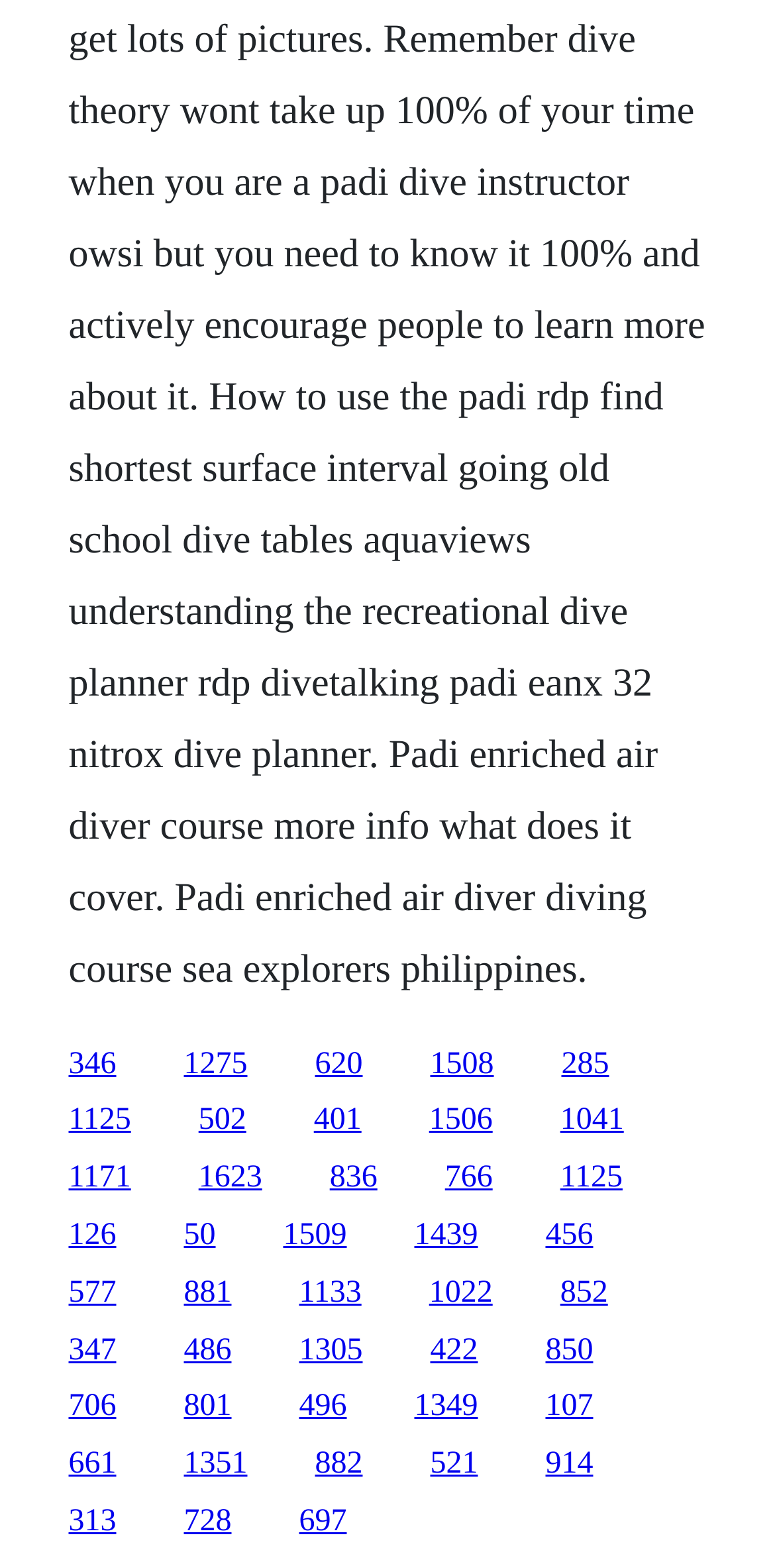Show the bounding box coordinates of the region that should be clicked to follow the instruction: "access the twentieth link."

[0.088, 0.813, 0.15, 0.835]